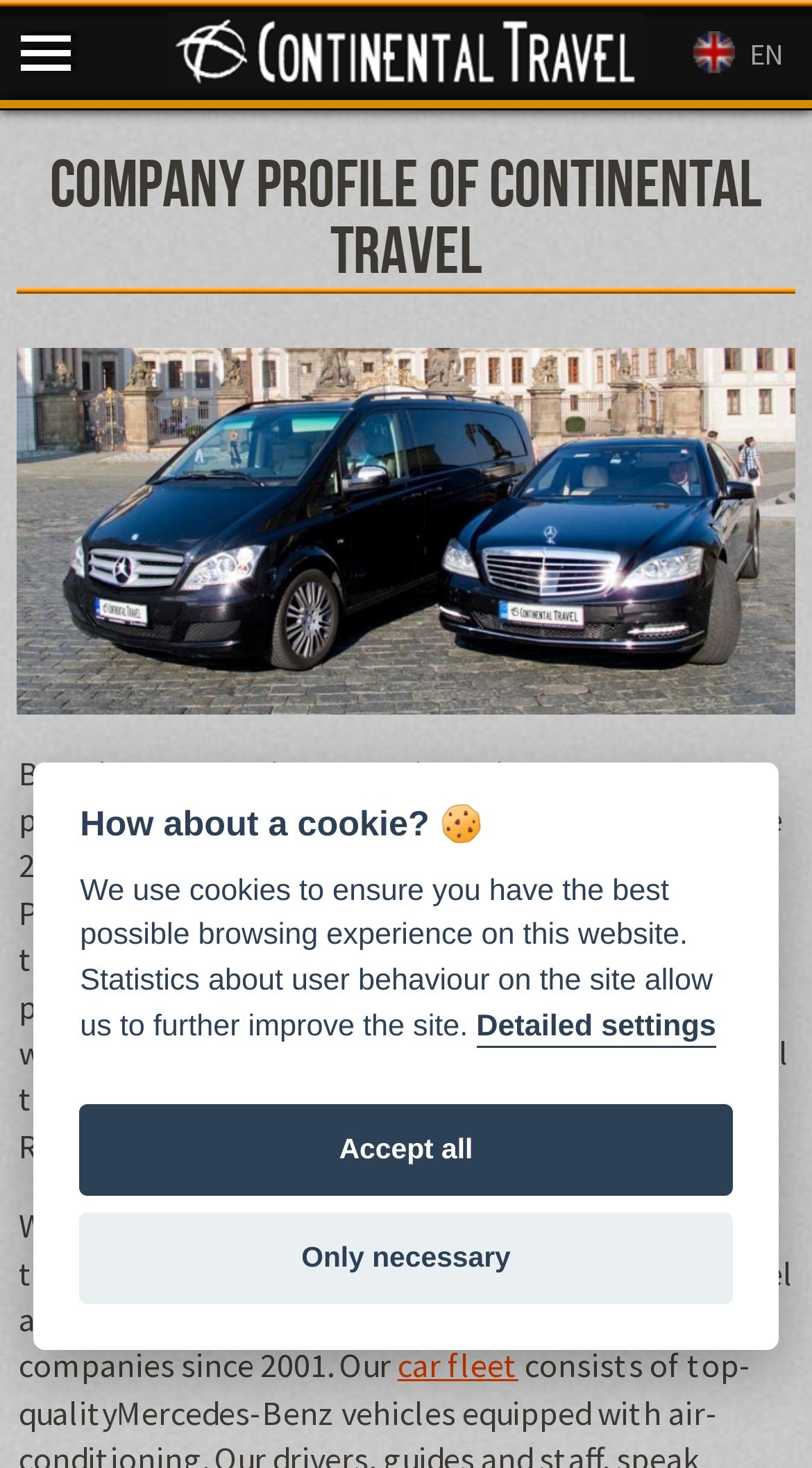Provide a single word or phrase answer to the question: 
What type of company is Continental Travel?

Limousine and travel company